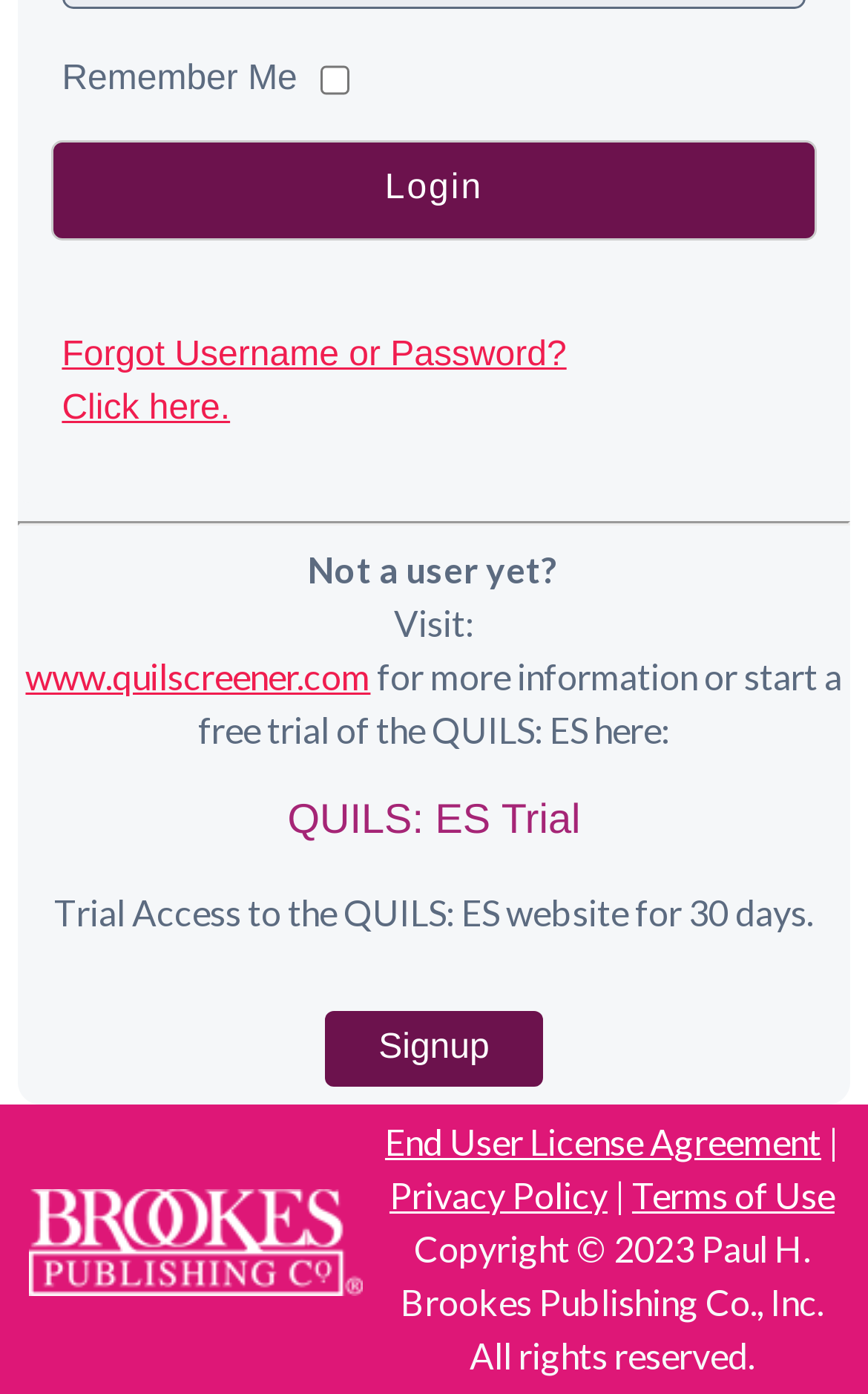Please answer the following question as detailed as possible based on the image: 
What is the duration of the QUILS: ES trial?

The StaticText element with the text 'Trial Access to the QUILS: ES website for 30 days.' provides information about the trial duration, which is 30 days.